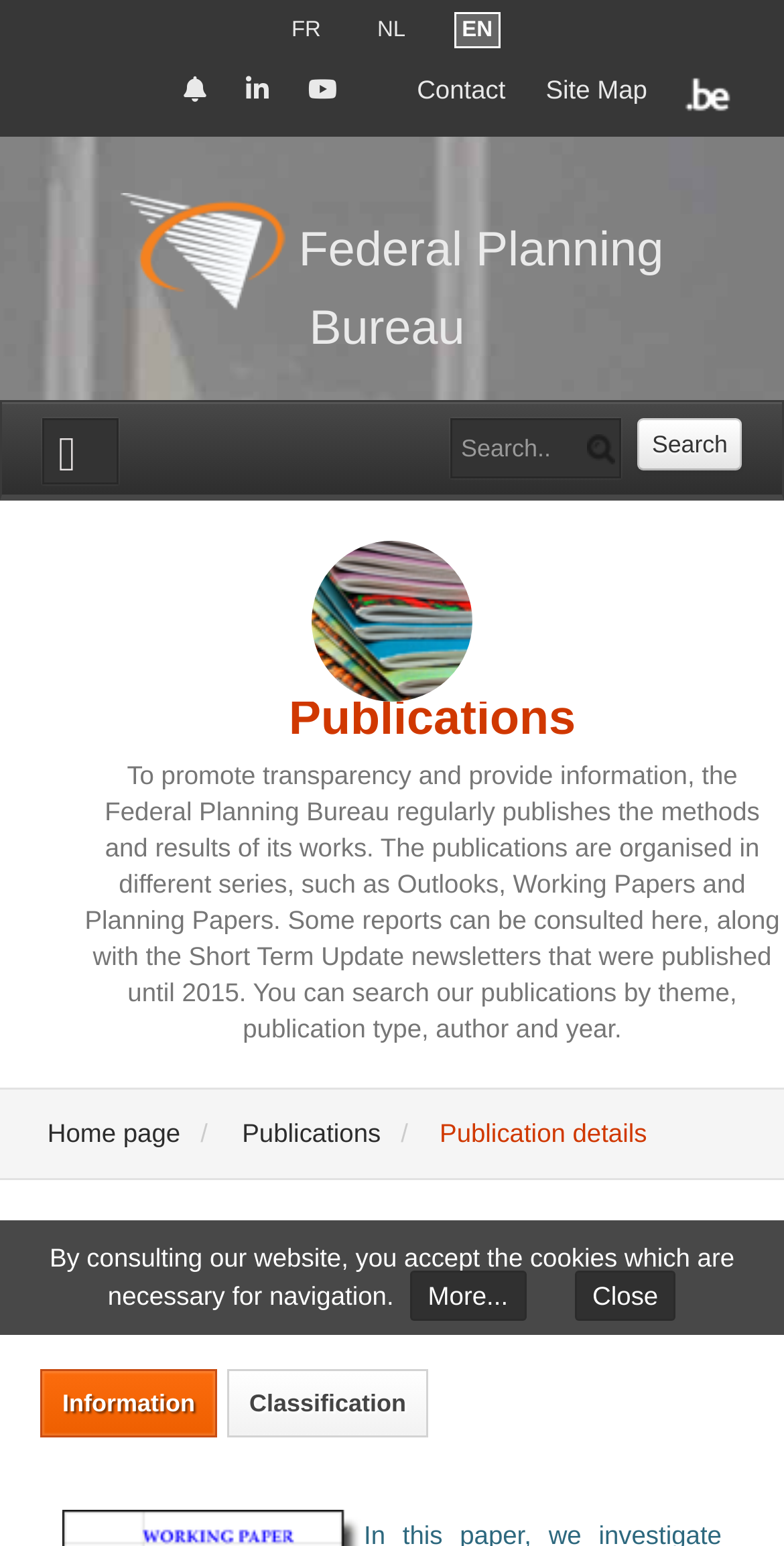Determine the bounding box coordinates of the target area to click to execute the following instruction: "Search for publications."

[0.814, 0.27, 0.946, 0.304]